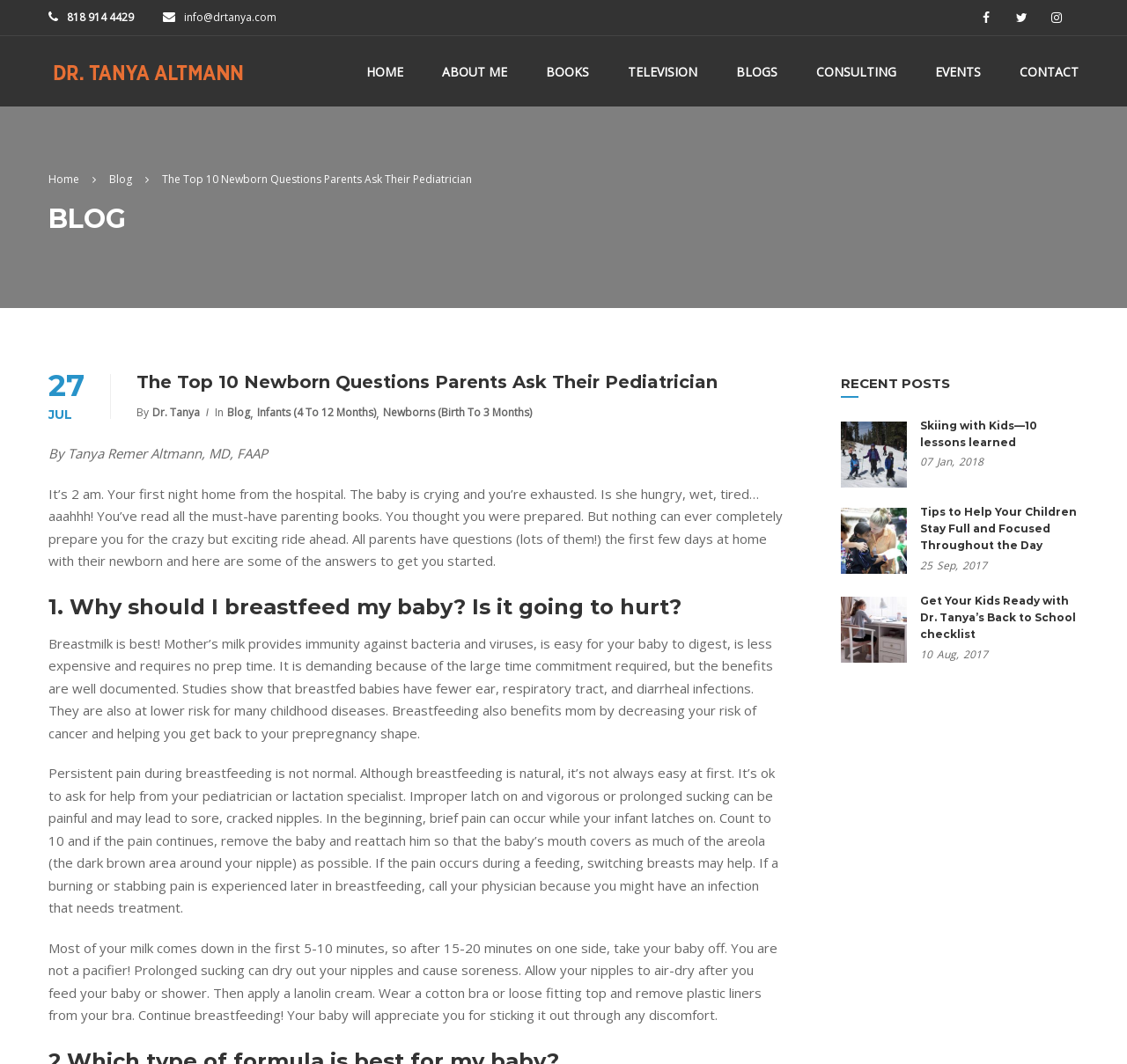What is the phone number of Dr. Tanya Altmann?
Based on the image, provide a one-word or brief-phrase response.

818 914 4429